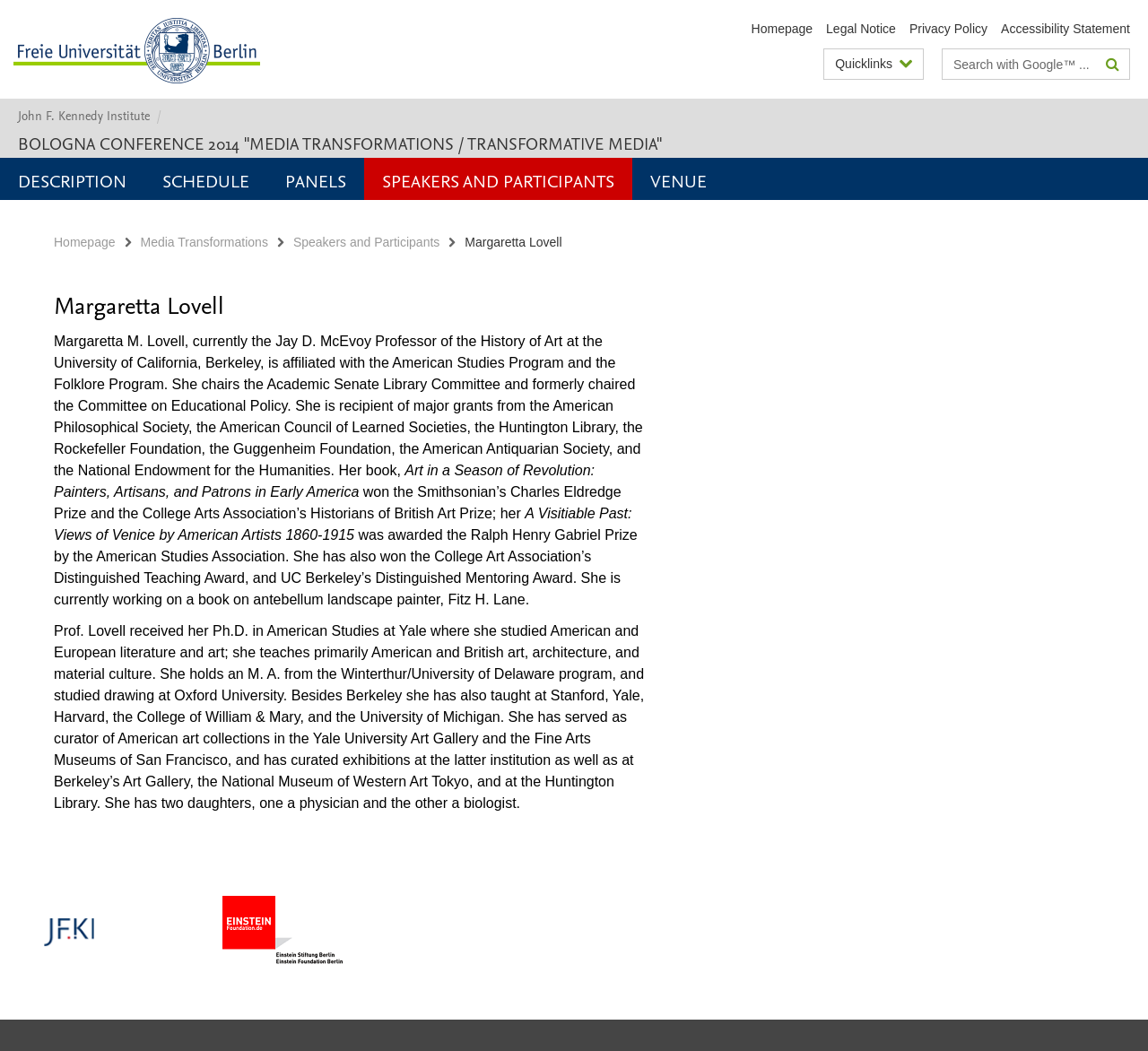Provide a one-word or brief phrase answer to the question:
How many books are mentioned in the biography of Margaretta Lovell?

3